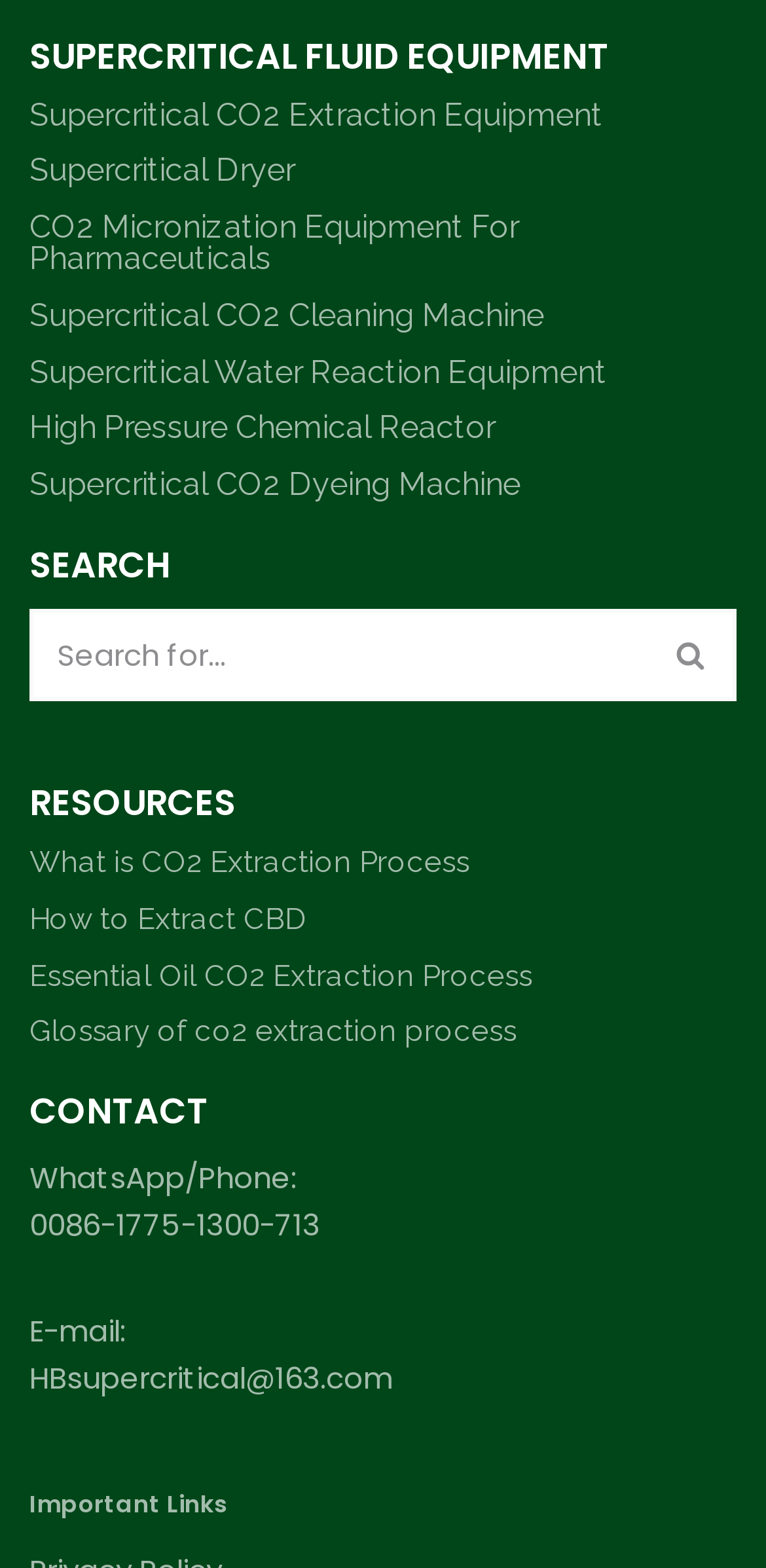Determine the coordinates of the bounding box that should be clicked to complete the instruction: "Read about essential oil CO2 extraction process". The coordinates should be represented by four float numbers between 0 and 1: [left, top, right, bottom].

[0.038, 0.611, 0.695, 0.633]